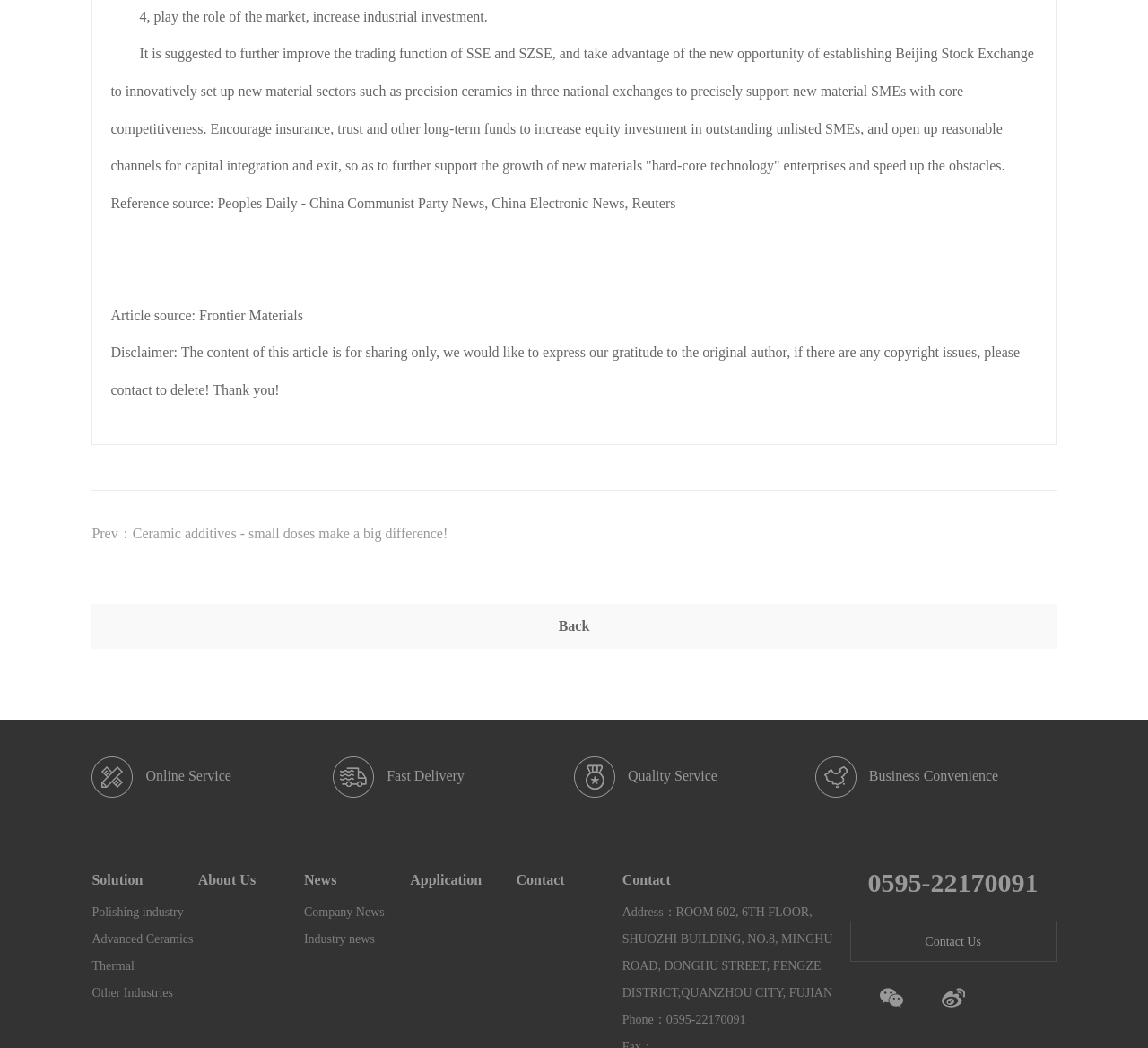Identify the bounding box coordinates of the clickable region to carry out the given instruction: "Go to the 'Solution' page".

[0.08, 0.822, 0.172, 0.858]